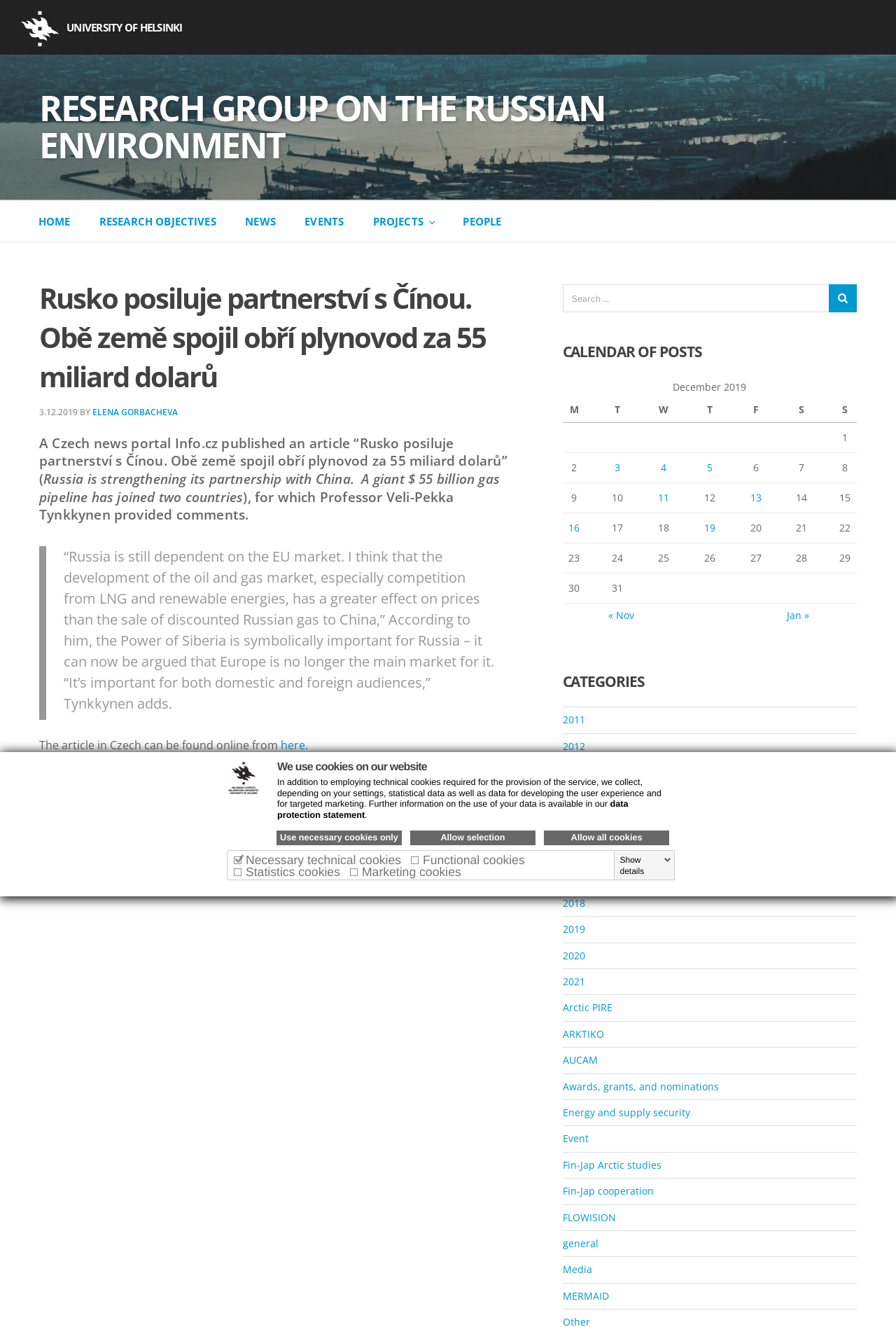Locate the heading on the webpage and return its text.

Rusko posiluje partnerství s Čínou. Obě země spojil obří plynovod za 55 miliard dolarů